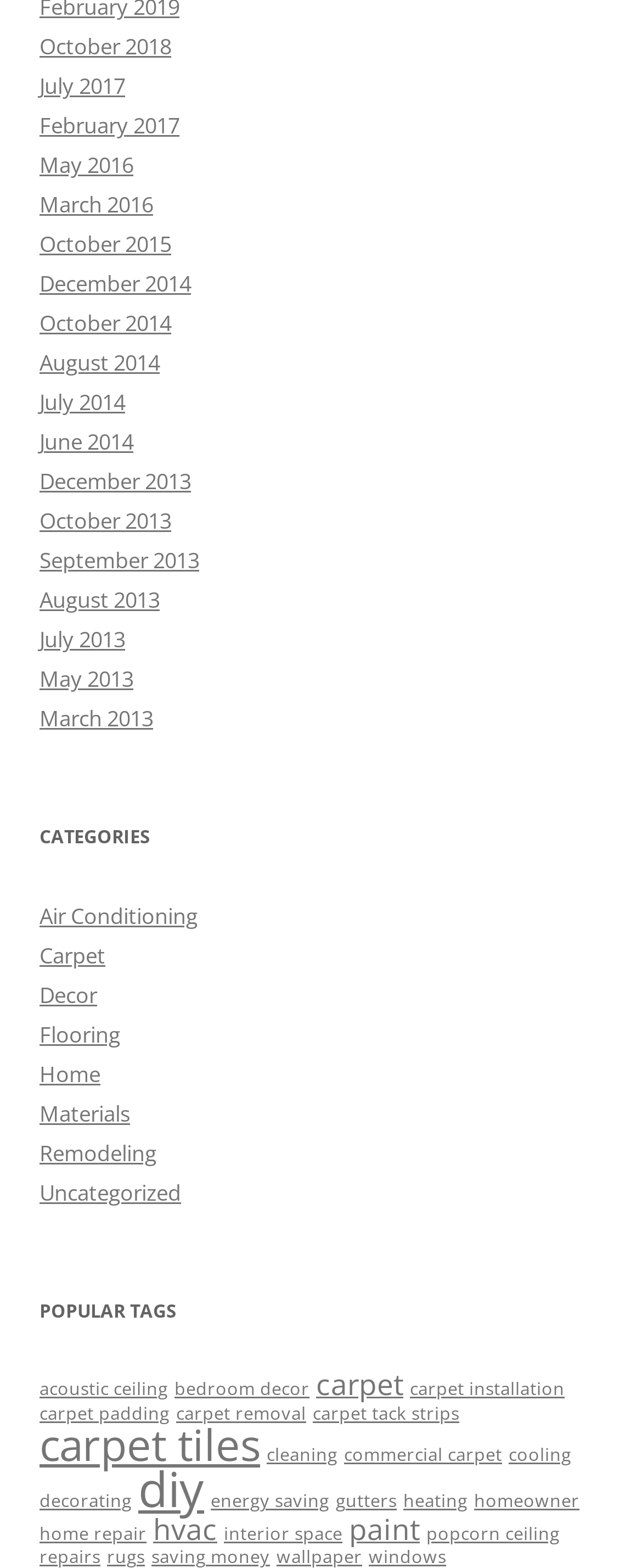Determine the bounding box coordinates of the target area to click to execute the following instruction: "Explore Air Conditioning."

[0.062, 0.575, 0.308, 0.594]